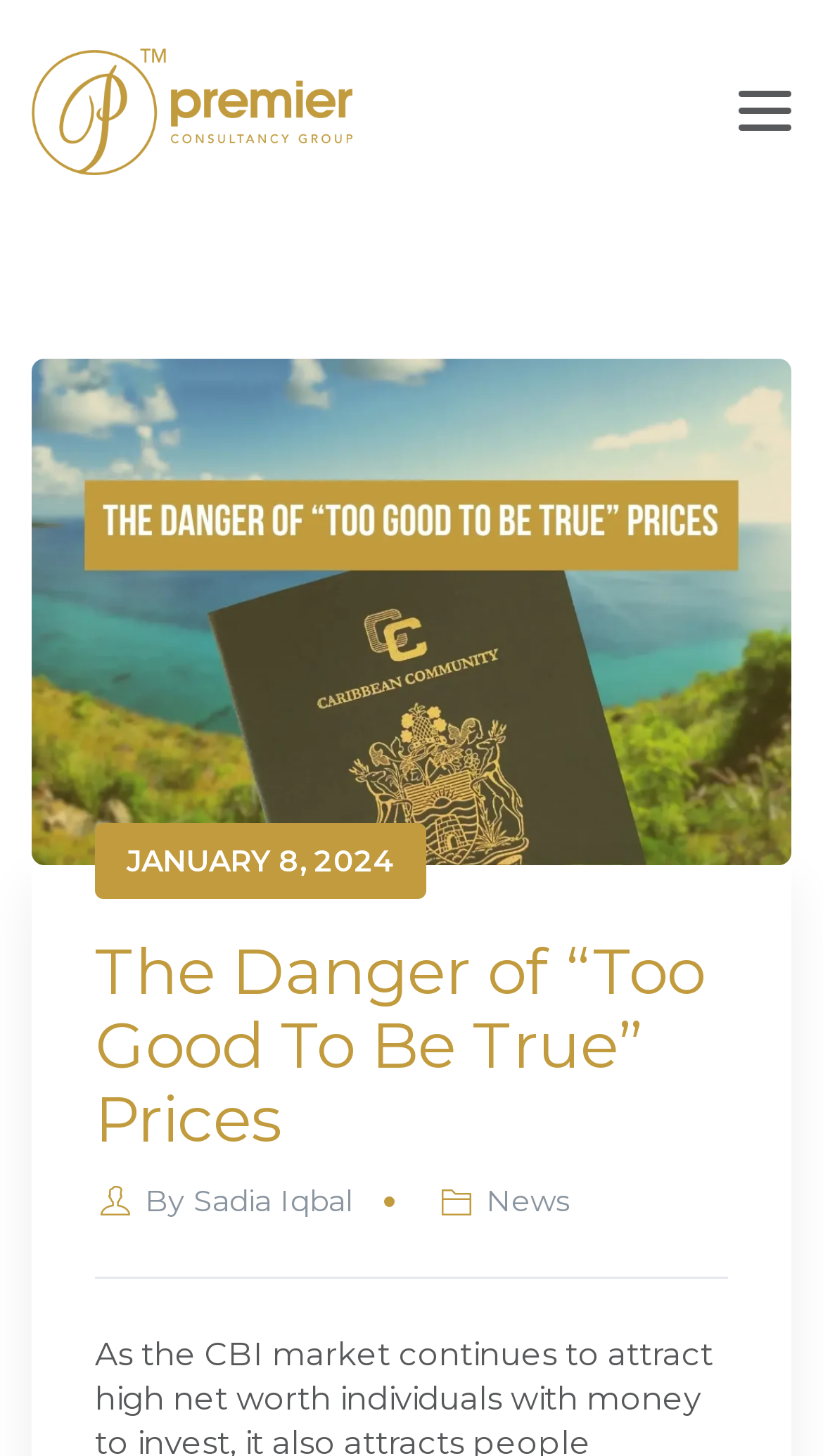Determine the bounding box coordinates for the HTML element described here: "Menu".

None